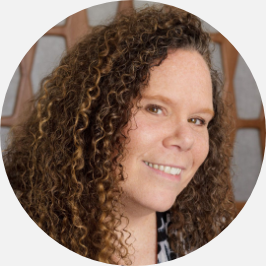Offer a detailed explanation of the image's components.

The image features a smiling woman with curly hair, showcasing a warm and inviting expression. She is portrayed in a circular crop, which emphasizes her face and highlights her friendly demeanor. The background appears to consist of a textured surface that complements her appearance, adding depth to the visual. This image is part of a profile, likely representing the author or creator behind the "Hungry Happenings" blog, where she shares creative recipes and tips. The overall mood of the image conveys approachability and passion for culinary creativity.